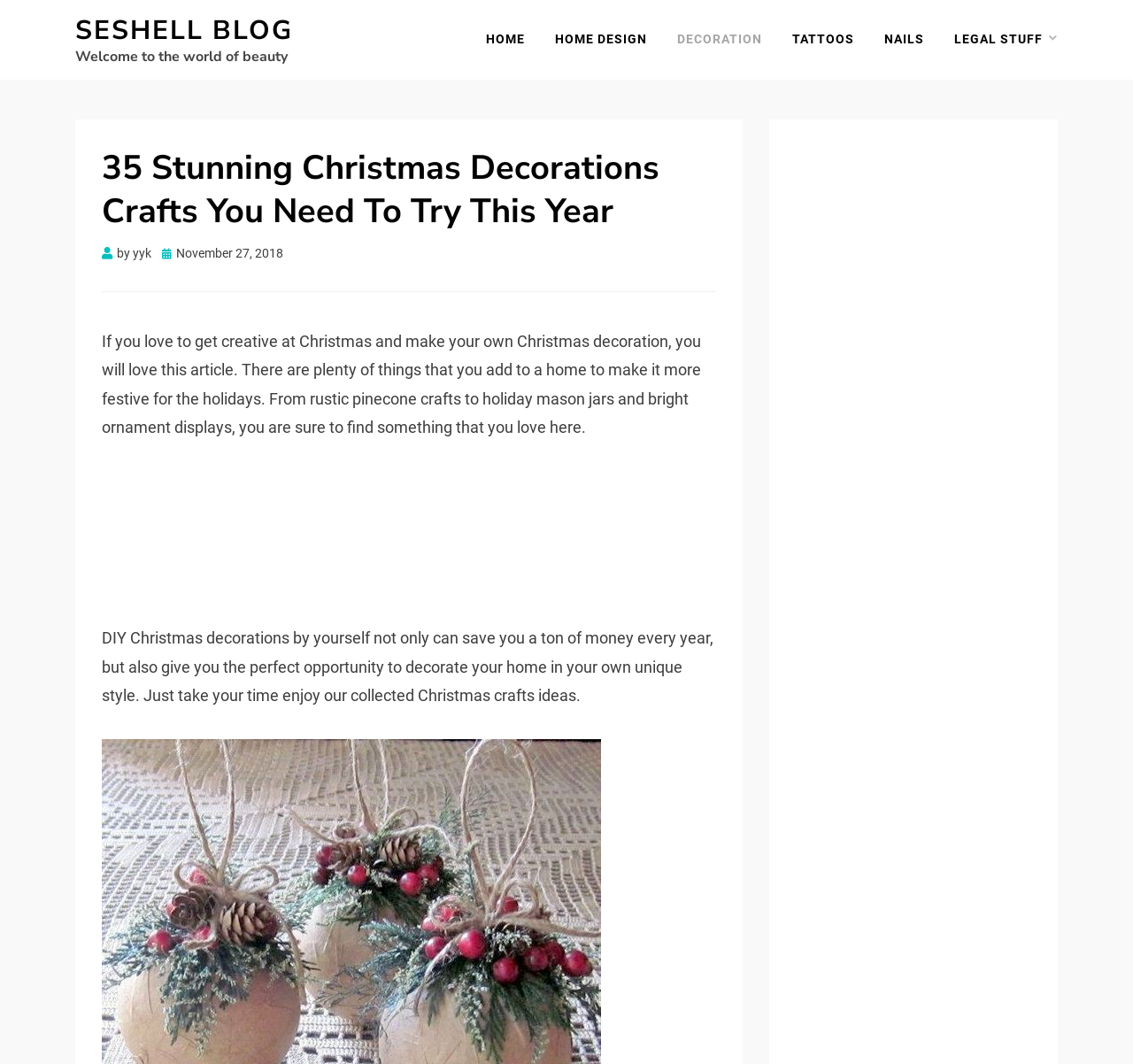Use a single word or phrase to answer the following:
What is the main topic of the article?

Christmas decorations